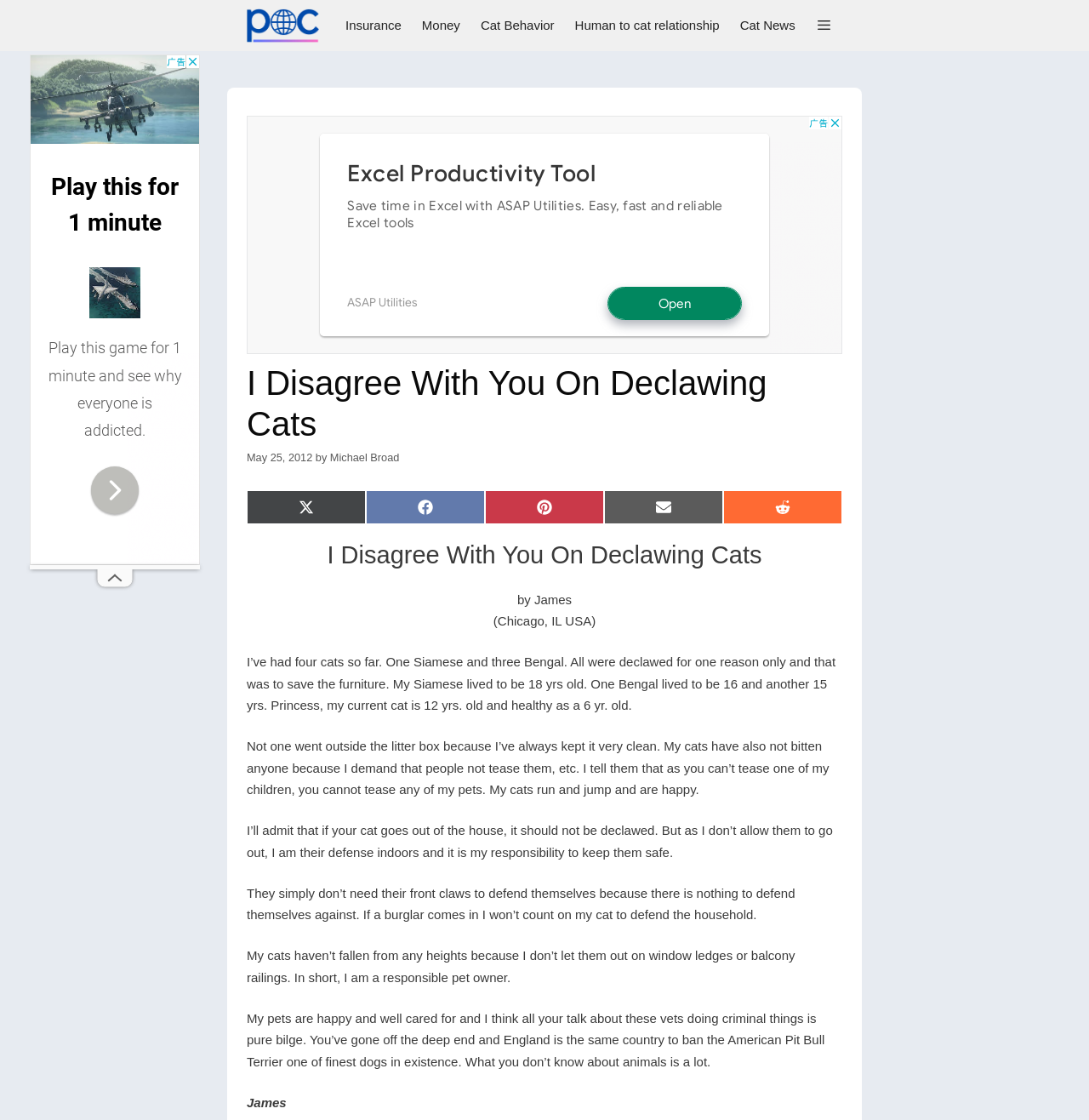Given the description: "Cat News", determine the bounding box coordinates of the UI element. The coordinates should be formatted as four float numbers between 0 and 1, [left, top, right, bottom].

[0.67, 0.0, 0.74, 0.046]